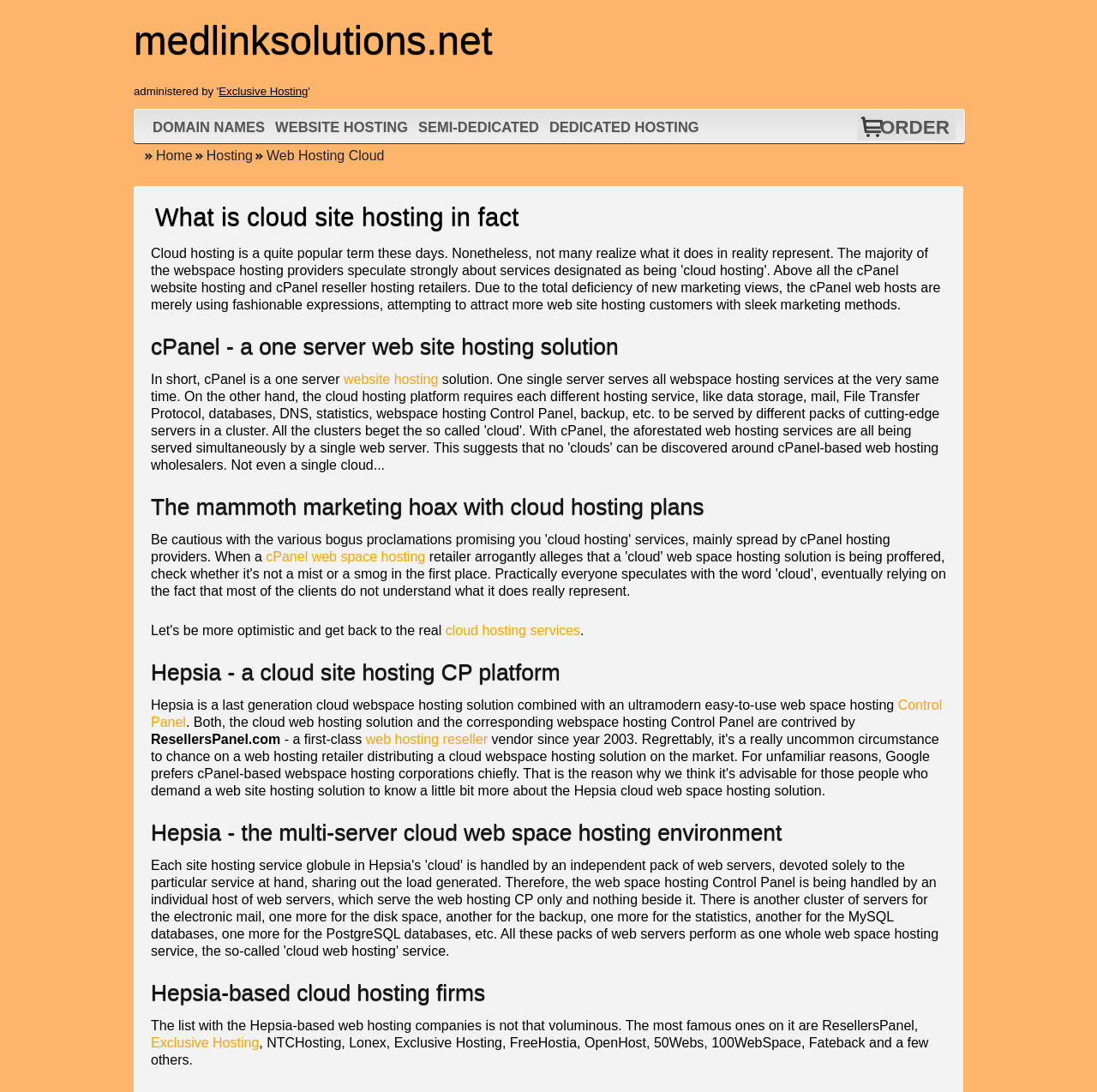Please find the main title text of this webpage.

What is cloud site hosting in fact